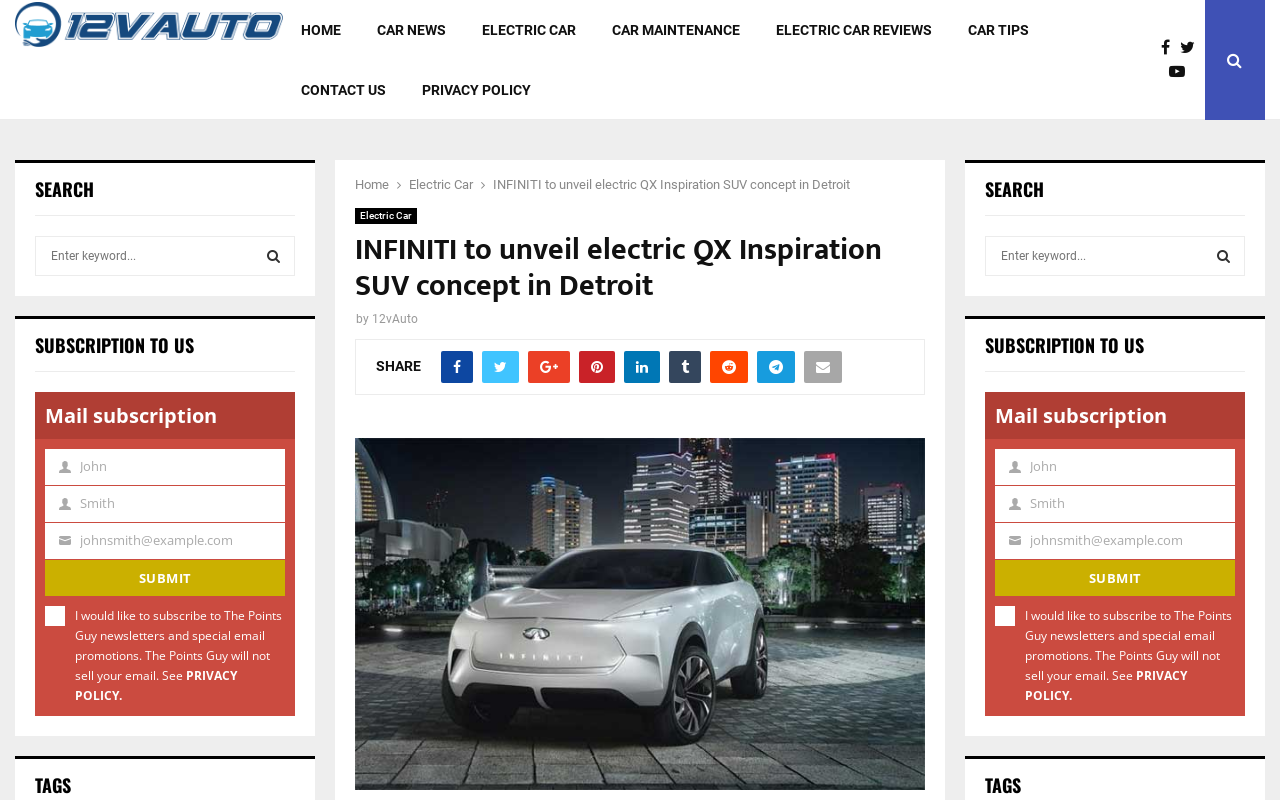Please pinpoint the bounding box coordinates for the region I should click to adhere to this instruction: "Click on ELECTRIC CAR".

[0.363, 0.0, 0.464, 0.075]